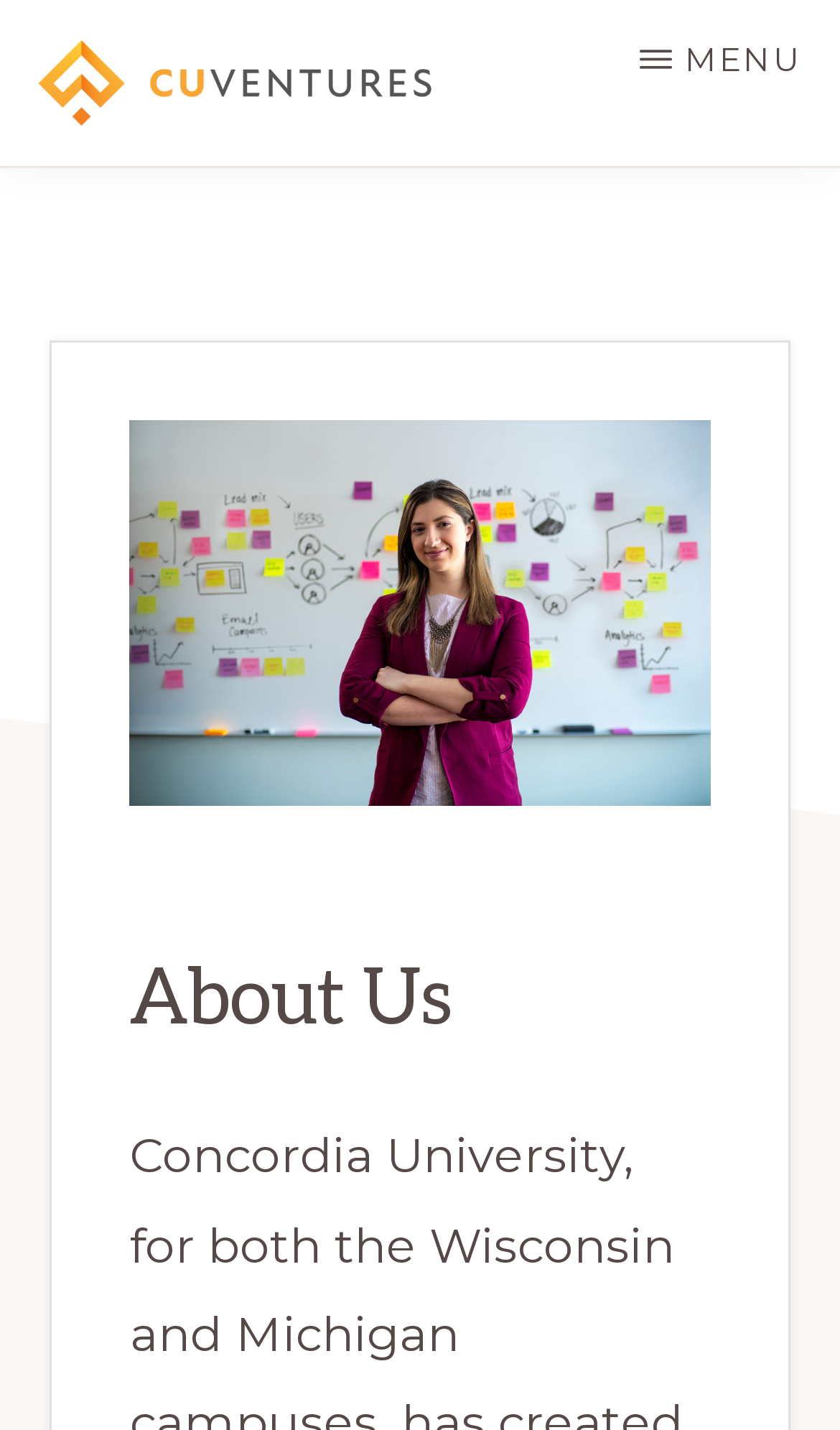Elaborate on the webpage's design and content in a detailed caption.

The webpage is about CU Ventures, a organization that focuses on funding free-market enterprises consistent with Christian ideals. At the top left corner, there is a link to skip to the main content. Next to it, there is a link and an image with the logo "CU Ventures". Below the logo, there is a static text "CU VENTURES". 

On the top right corner, there is a button with a menu icon. When expanded, it reveals a figure and a horizontal separator below it. Further down, there is a heading that reads "About Us". 

The main content of the webpage is not immediately visible, but it is likely to provide more information about the organization's goals, team, and entrepreneurial initiatives, as mentioned in the meta description.